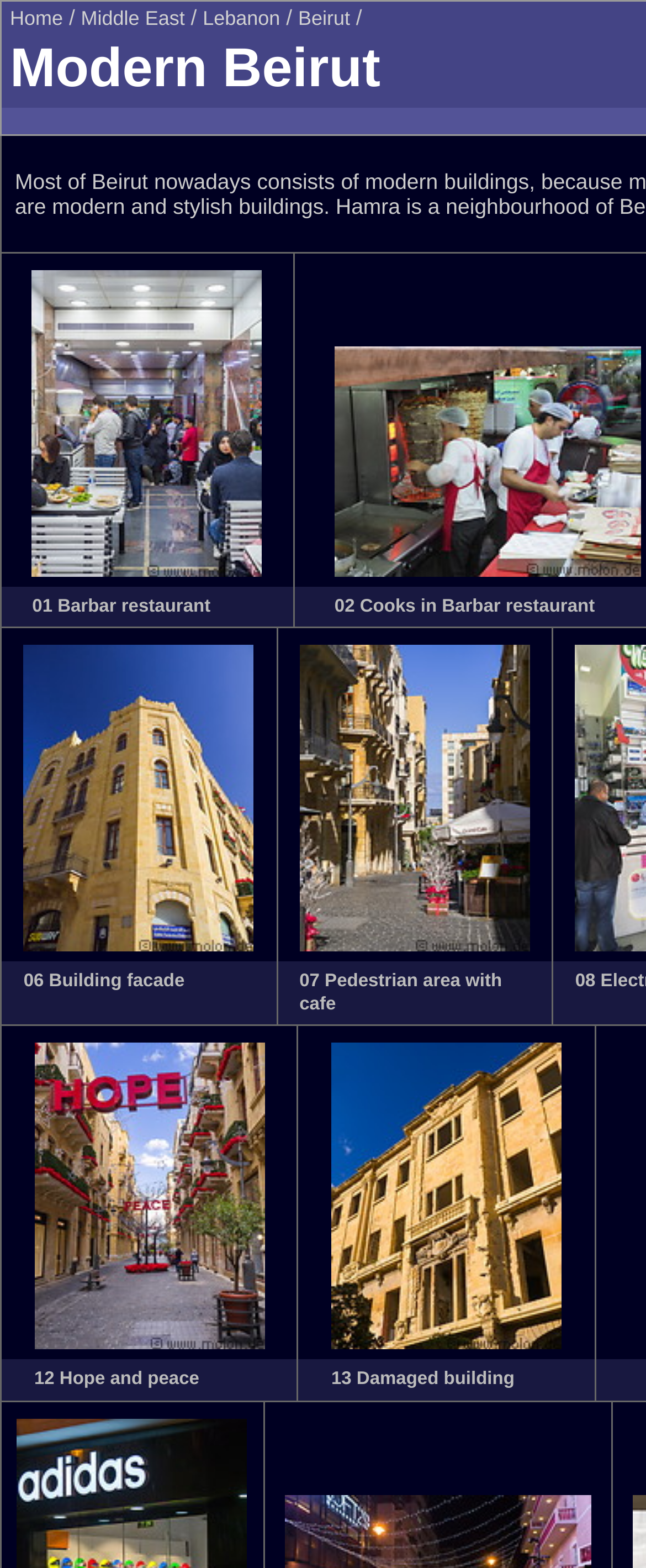Give a concise answer of one word or phrase to the question: 
What is the theme of the images on this webpage?

Beirut city